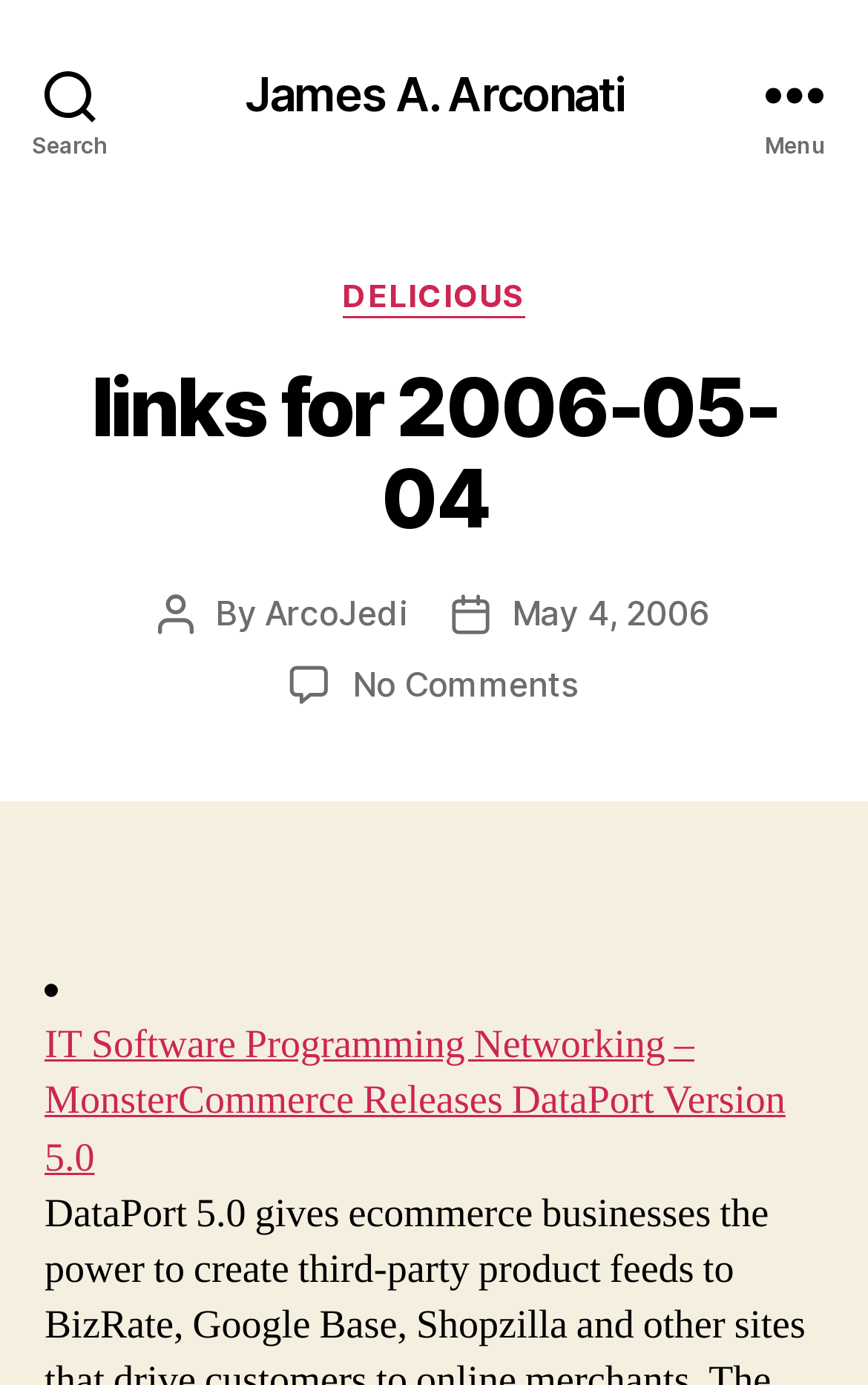Give a complete and precise description of the webpage's appearance.

The webpage appears to be a blog post or an archive page with a collection of links. At the top left, there is a "Search" button. Next to it, on the top center, is a link to the author's name, "James A. Arconati". On the top right, there is a "Menu" button.

When the "Menu" button is expanded, a header section appears below it, taking up most of the width of the page. This section contains several elements, including a "Categories" label, a link to "DELICIOUS", a heading that reads "links for 2006-05-04", and some metadata about the post, such as the author's name, "ArcoJedi", and the post date, "May 4, 2006". There is also a link to a comment section, indicating that there are no comments on this post.

Below the header section, there is a list of links, each preceded by a bullet point. The first link is to an article titled "IT Software Programming Networking – MonsterCommerce Releases DataPort Version 5.0".